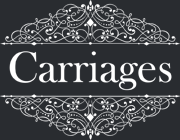Create a detailed narrative that captures the essence of the image.

The image features the elegantly designed logo of "Carriages," a venue that combines an events space, coffee shop, and bar located in Oswestry, Shropshire. The logo displays the name "Carriages" in a prominent, stylish font, framed by intricate decorative elements that enhance its visual appeal. Set against a dark background, the logo conveys a sense of sophistication and invites patrons to experience the charm and hospitality of this unique establishment.